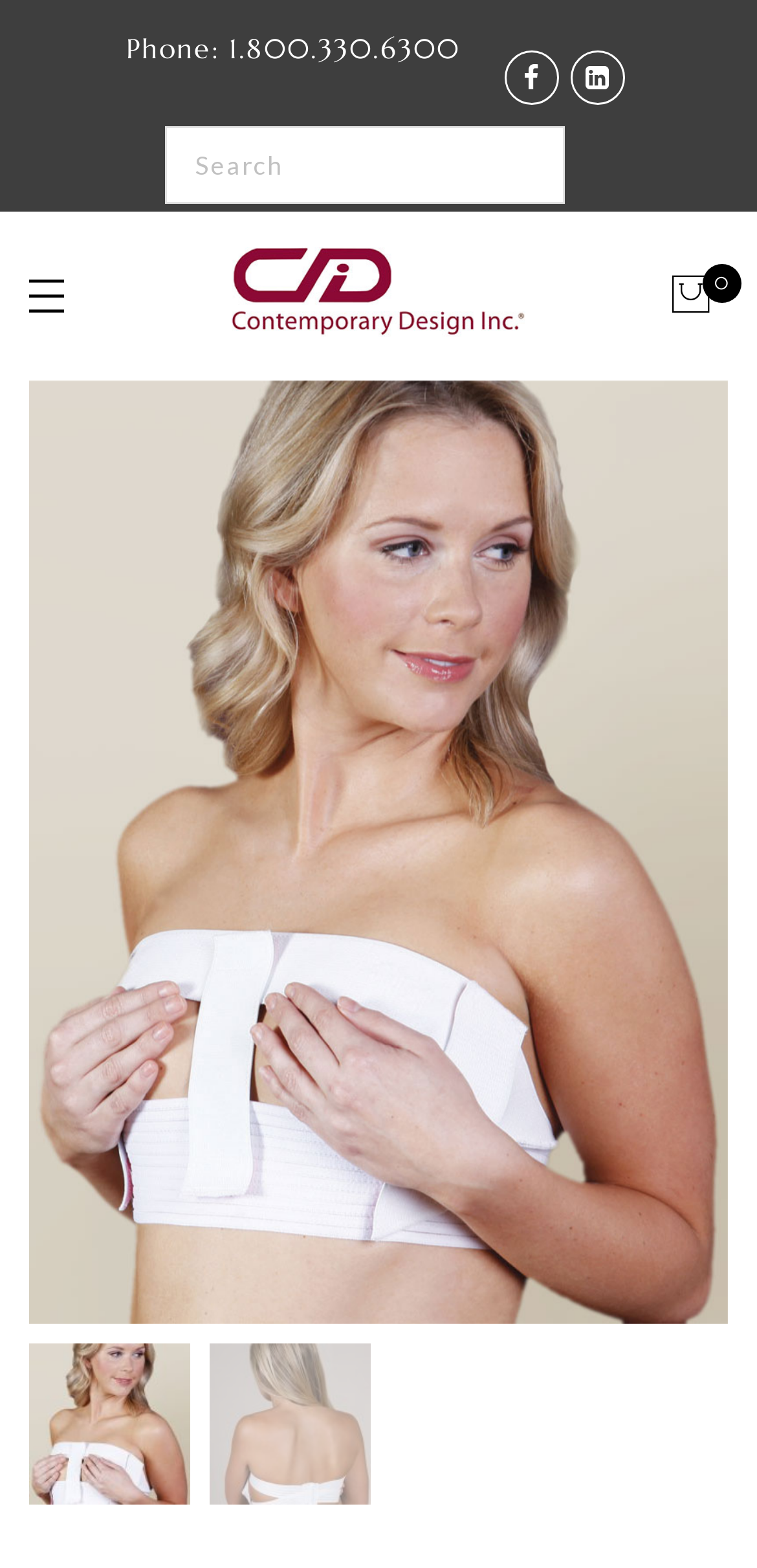How many options are in the listbox?
Look at the image and answer with only one word or phrase.

2